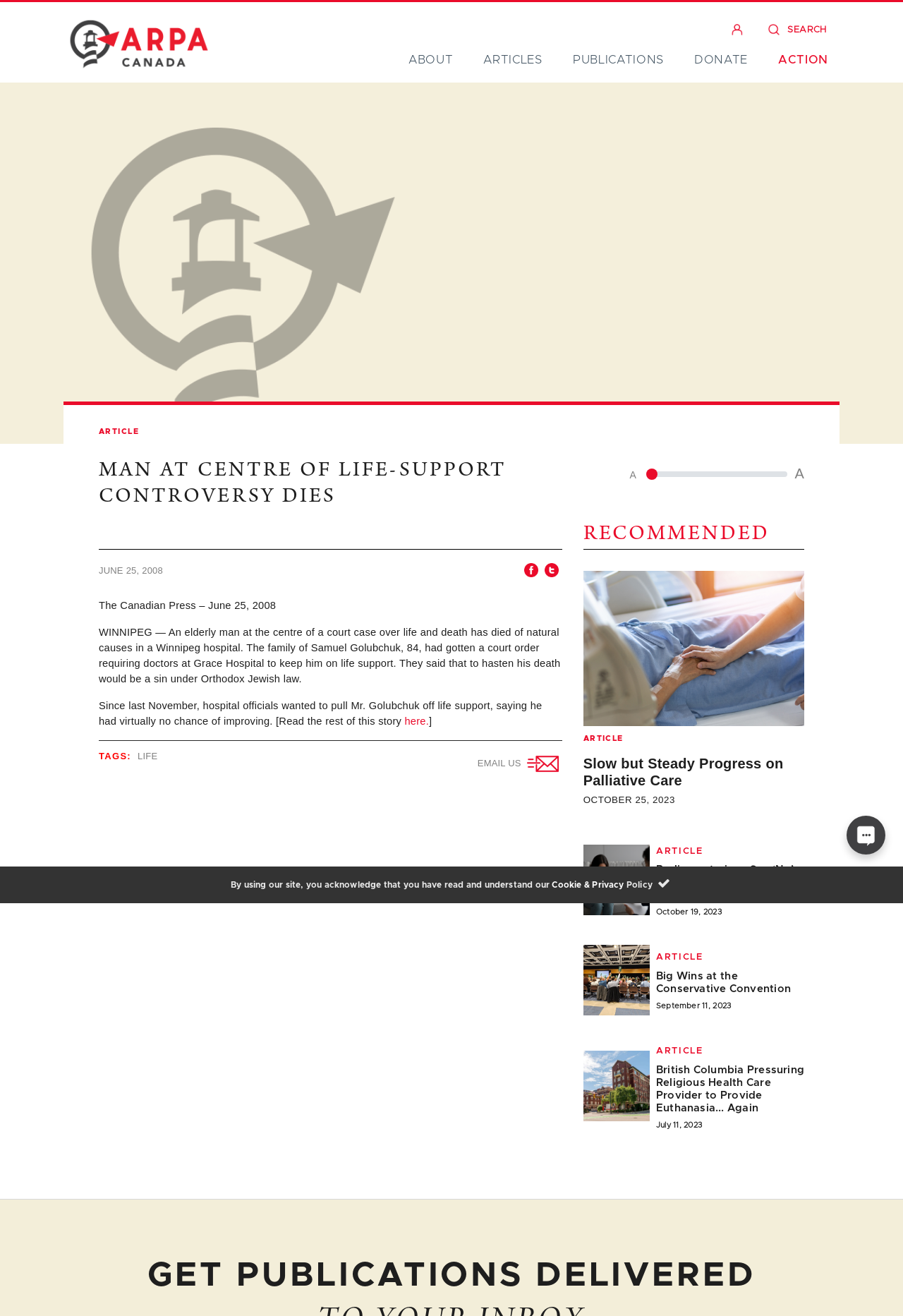What is the name of the elderly man mentioned in the article?
Based on the visual, give a brief answer using one word or a short phrase.

Samuel Golubchuk